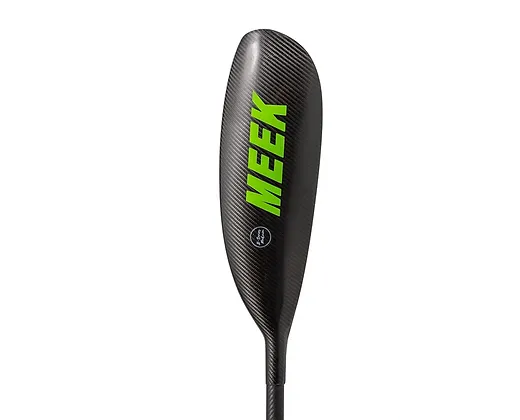What is the color of the lettering on the paddle?
Please use the image to deliver a detailed and complete answer.

The caption describes the striking design of the paddle, which showcases a sleek black finish adorned with vibrant green lettering, making it not just a tool but a statement on the water.